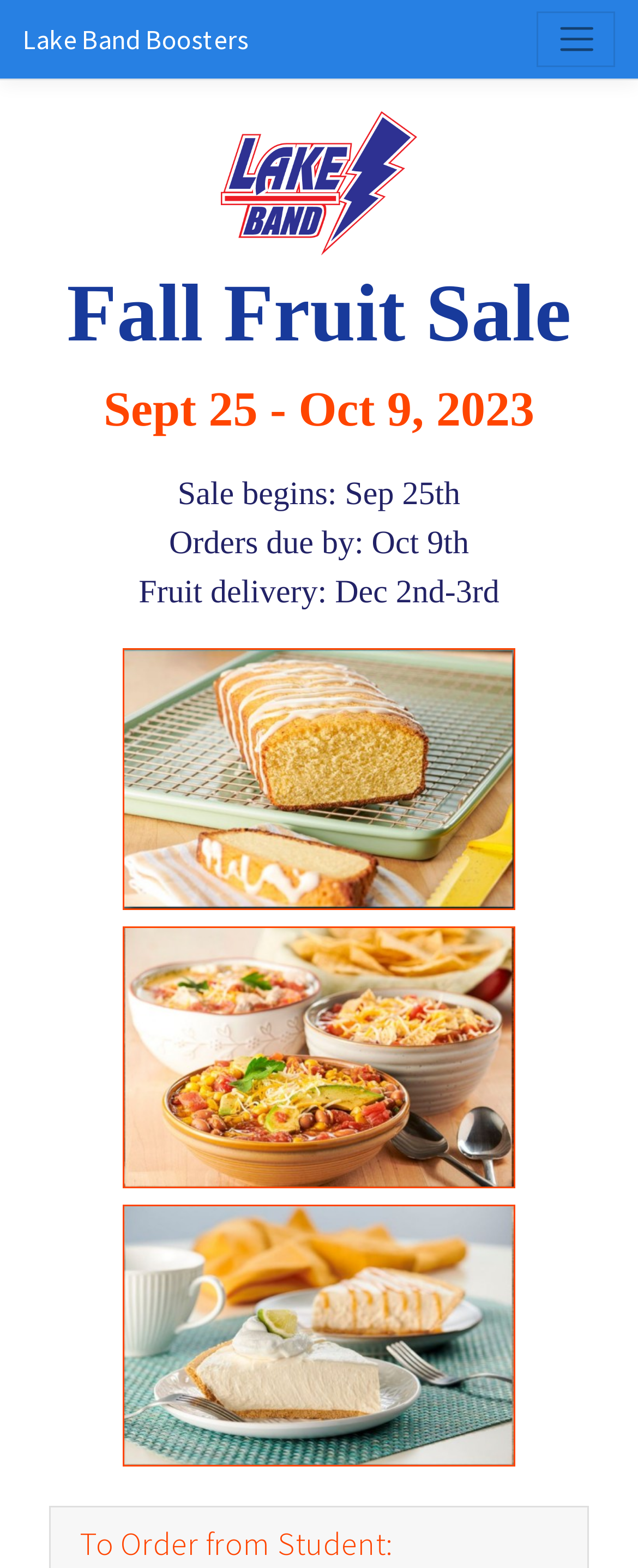Offer a meticulous caption that includes all visible features of the webpage.

The webpage is titled "FruitSale - Lake Band Boosters" and appears to be promoting a fall fruit sale event. At the top left, there is a link to "Lake Band Boosters". On the opposite side, a button labeled "Toggle navigation" is located. 

Below the top section, a prominent image is displayed, taking up a significant portion of the screen. Above the image, a heading reads "Fall Fruit Sale". 

To the left of the image, a series of dates and deadlines are listed, including "Sept 25 - Oct 9, 2023", "Sale begins: Sep 25th", "Orders due by: Oct 9th", and "Fruit delivery: Dec 2nd-3rd". 

Below the main image, there are three smaller images arranged vertically, likely showcasing different types of fruits or products available for sale. 

At the very bottom of the page, a small, almost invisible text element contains a non-breaking space character.